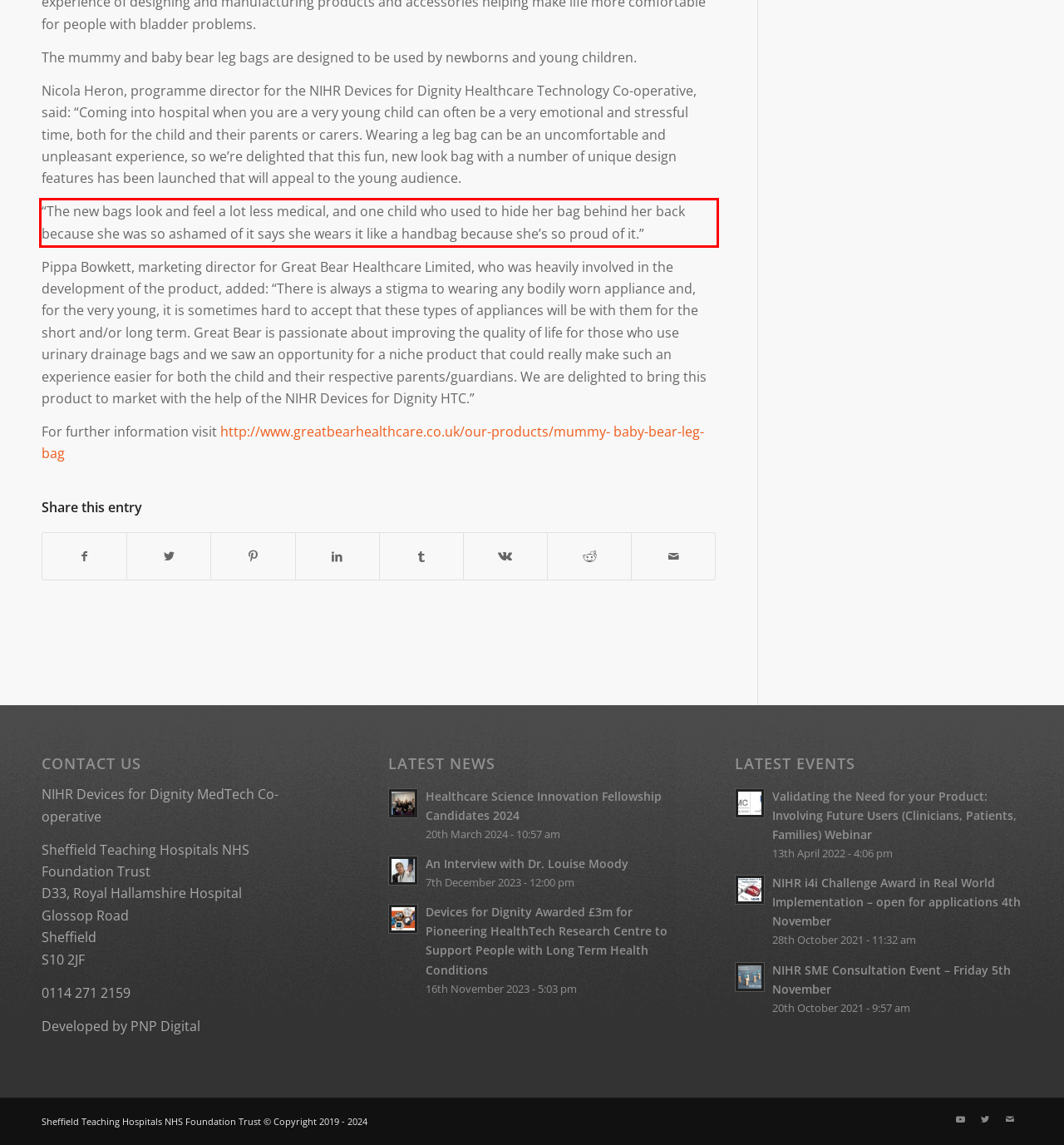Please identify and extract the text content from the UI element encased in a red bounding box on the provided webpage screenshot.

“The new bags look and feel a lot less medical, and one child who used to hide her bag behind her back because she was so ashamed of it says she wears it like a handbag because she’s so proud of it.”